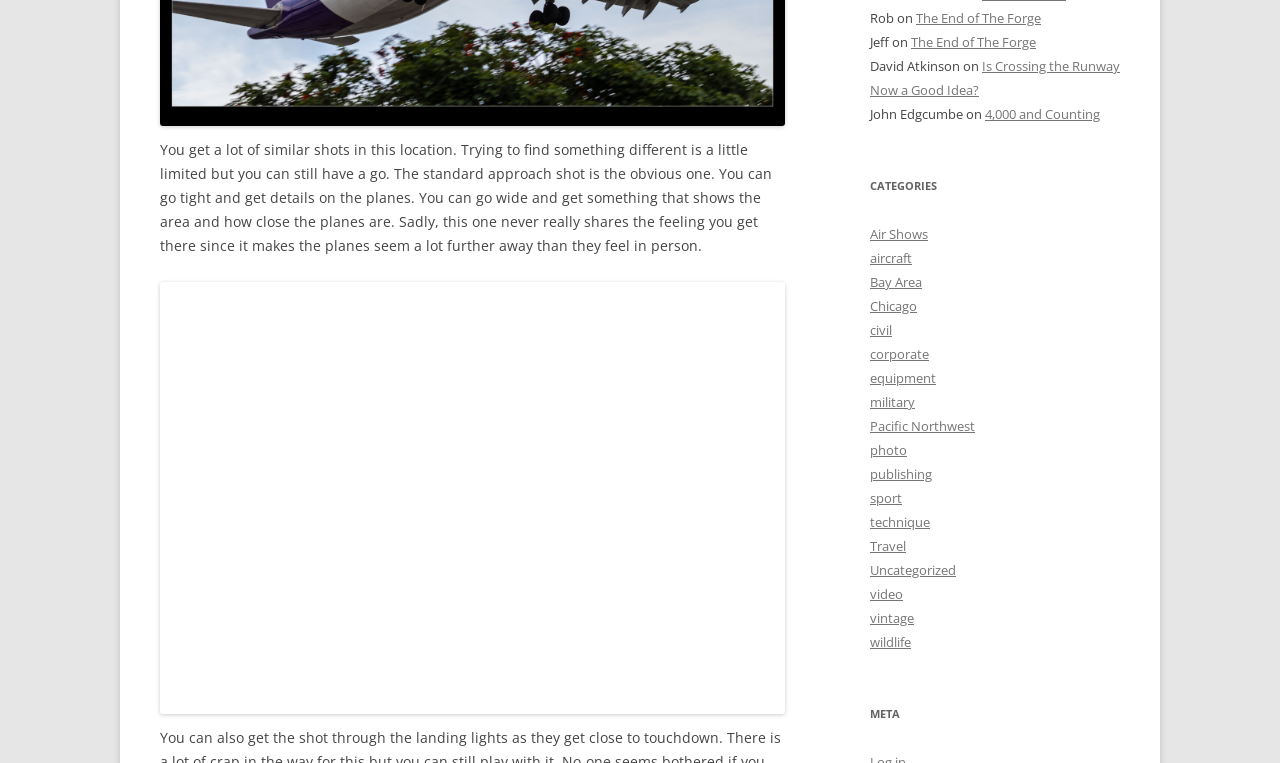Determine the bounding box coordinates for the region that must be clicked to execute the following instruction: "explore category Air Shows".

[0.68, 0.295, 0.725, 0.319]